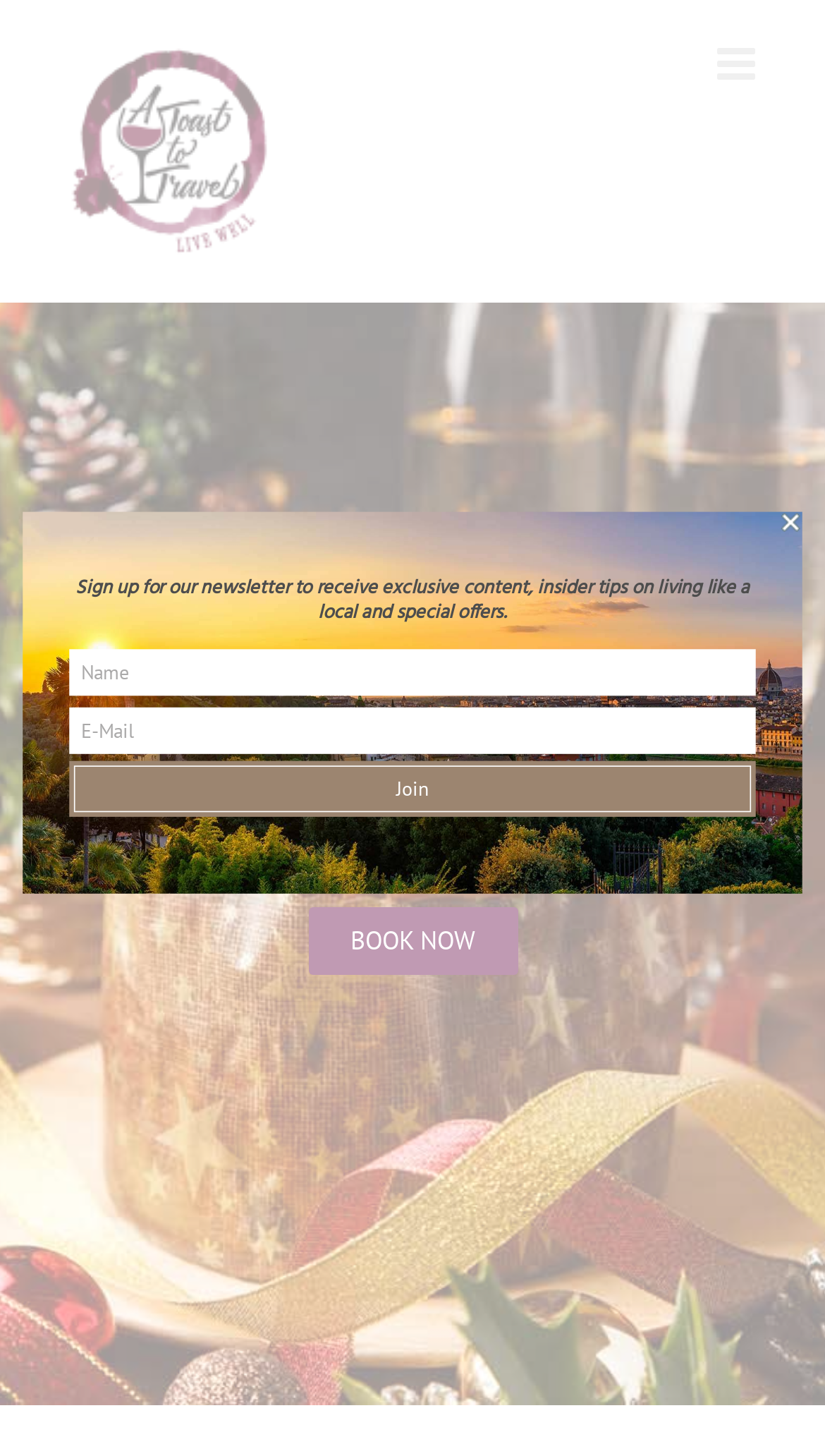Using the provided element description "aria-label="Toggle mobile menu"", determine the bounding box coordinates of the UI element.

[0.869, 0.029, 0.923, 0.06]